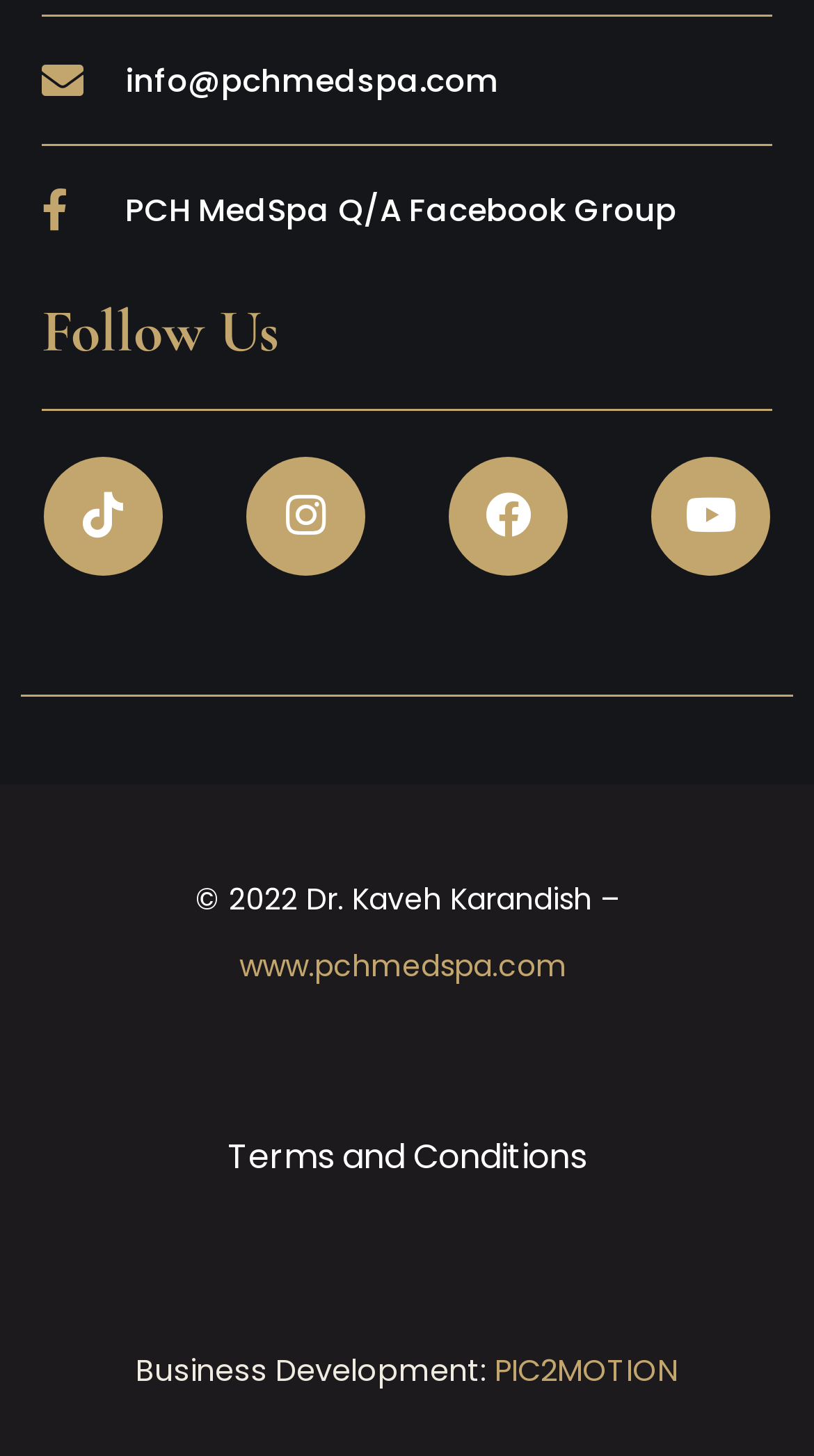Determine the bounding box coordinates for the area that should be clicked to carry out the following instruction: "Visit the official website of PCH MedSpa".

[0.294, 0.649, 0.706, 0.678]